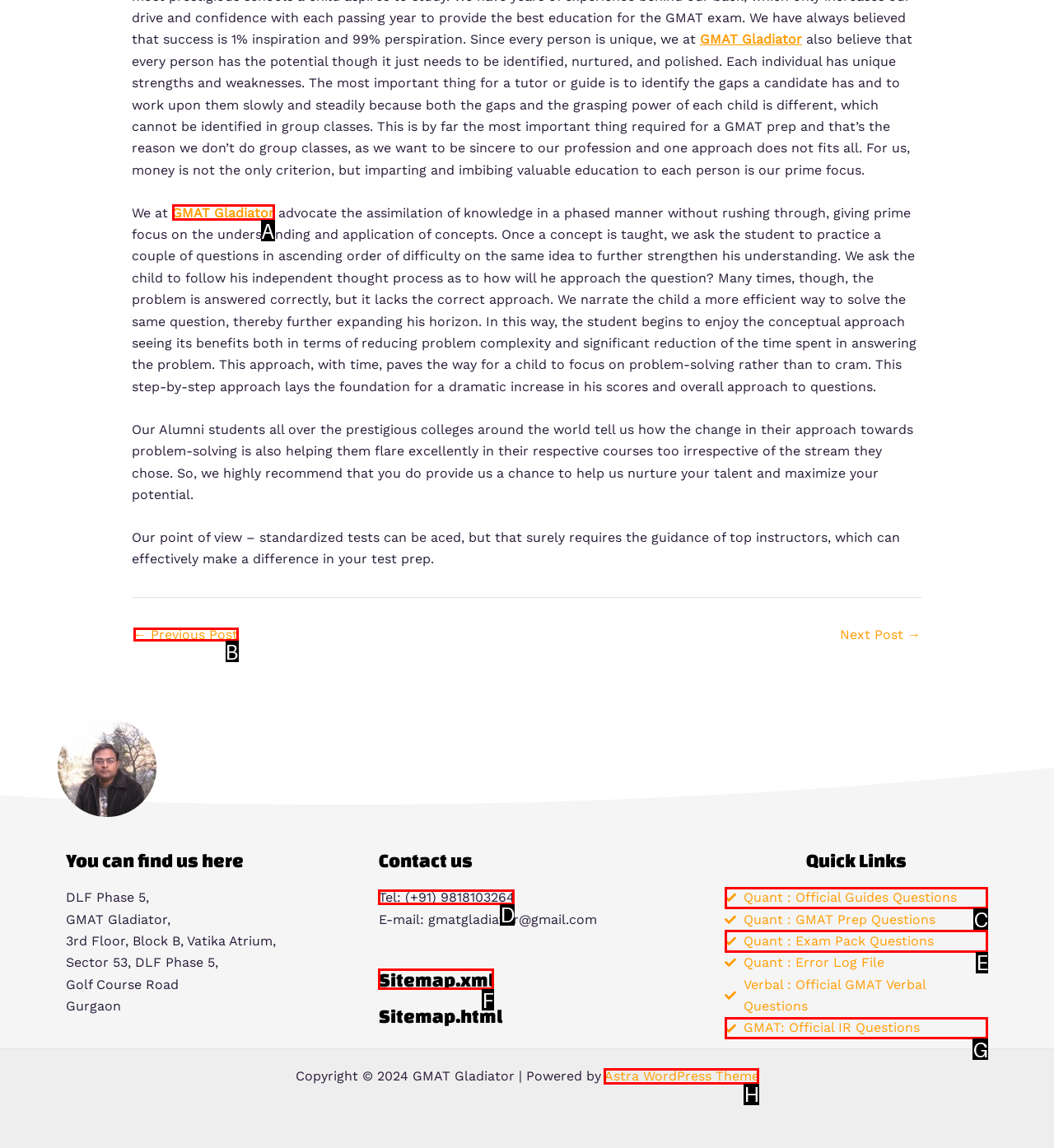Identify which HTML element should be clicked to fulfill this instruction: Contact GMAT Gladiator via phone Reply with the correct option's letter.

D